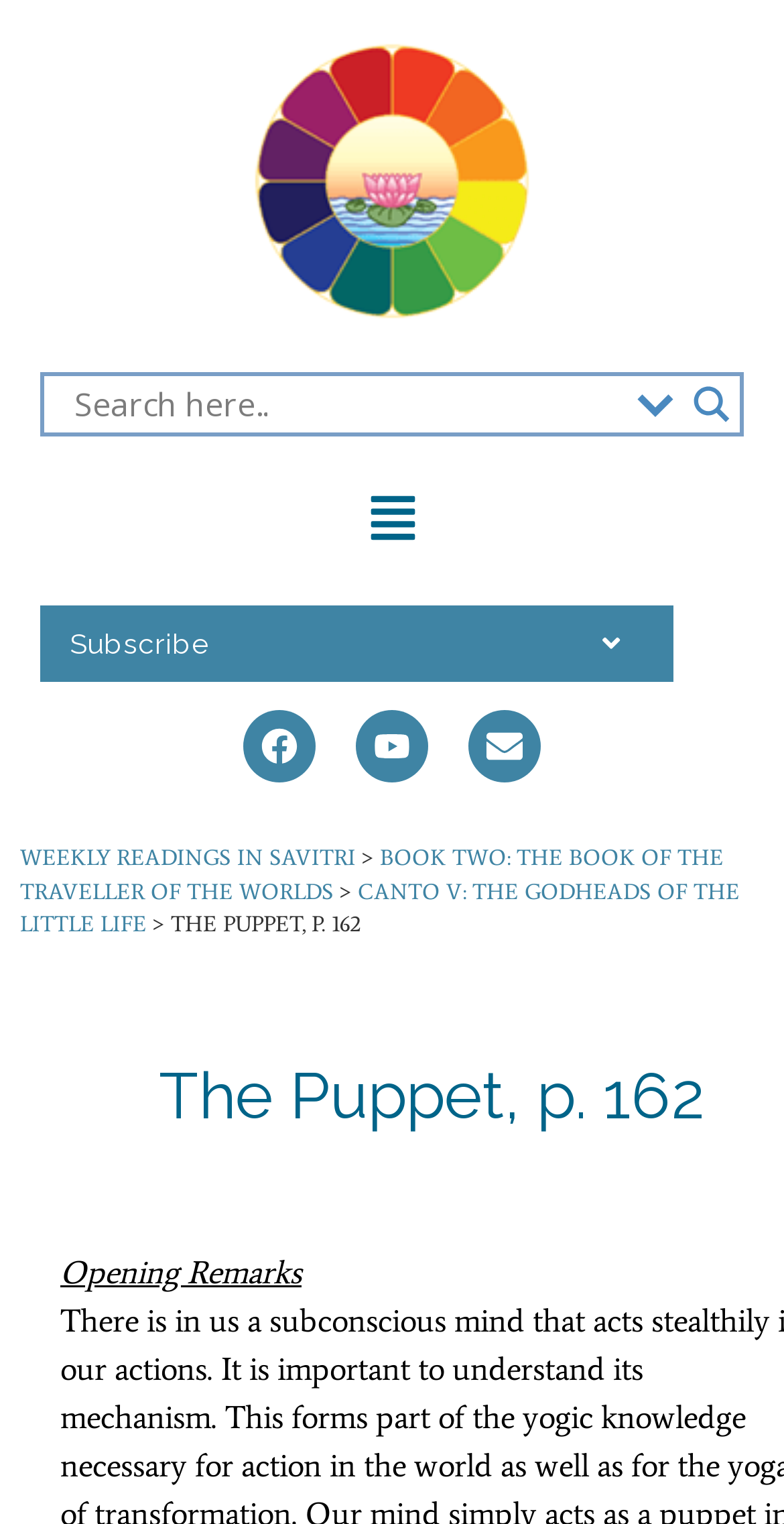What is the title of the current page?
Give a one-word or short-phrase answer derived from the screenshot.

The Puppet, p. 162